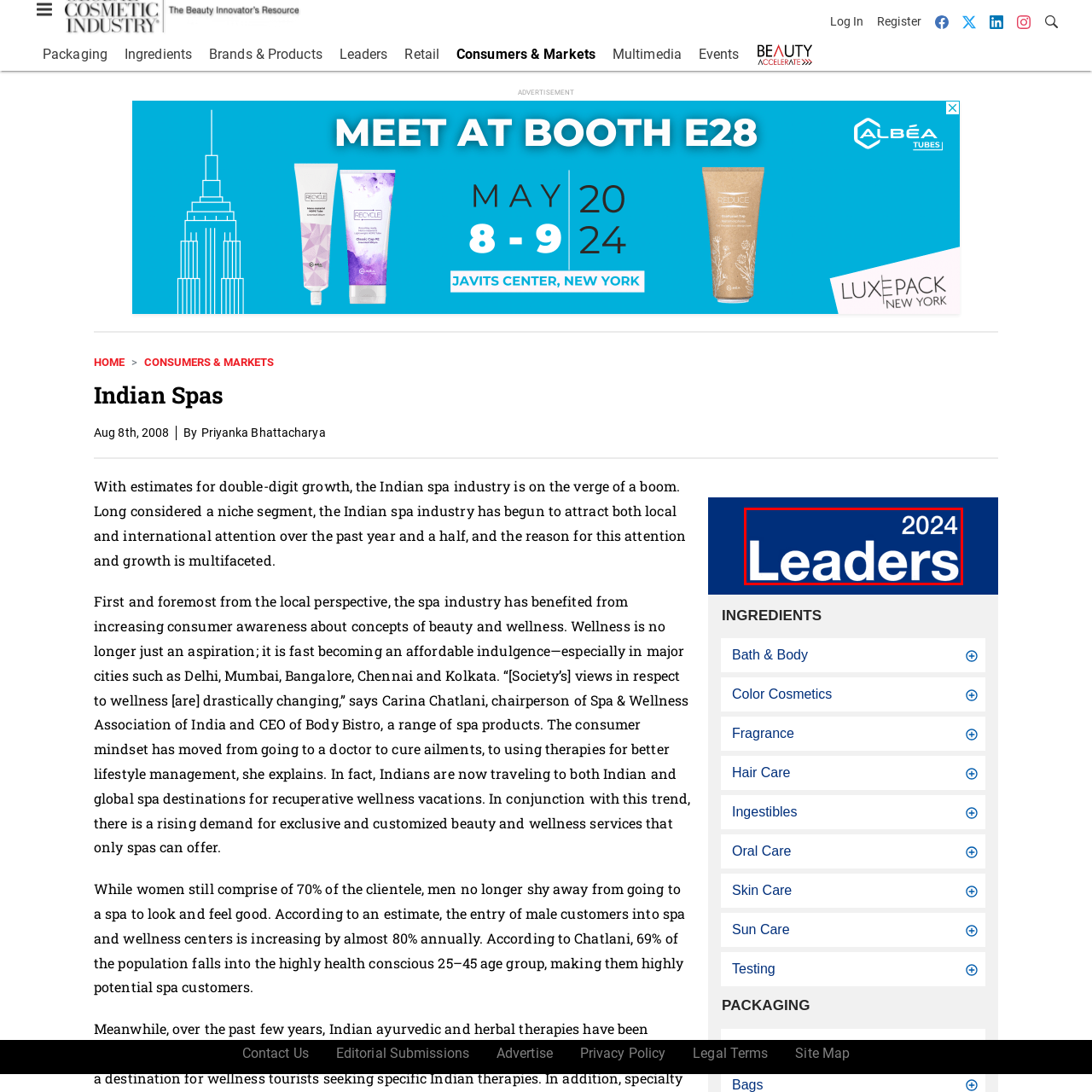Look at the image within the red outline, What is the theme of the design? Answer with one word or phrase.

Leadership and forward-thinking